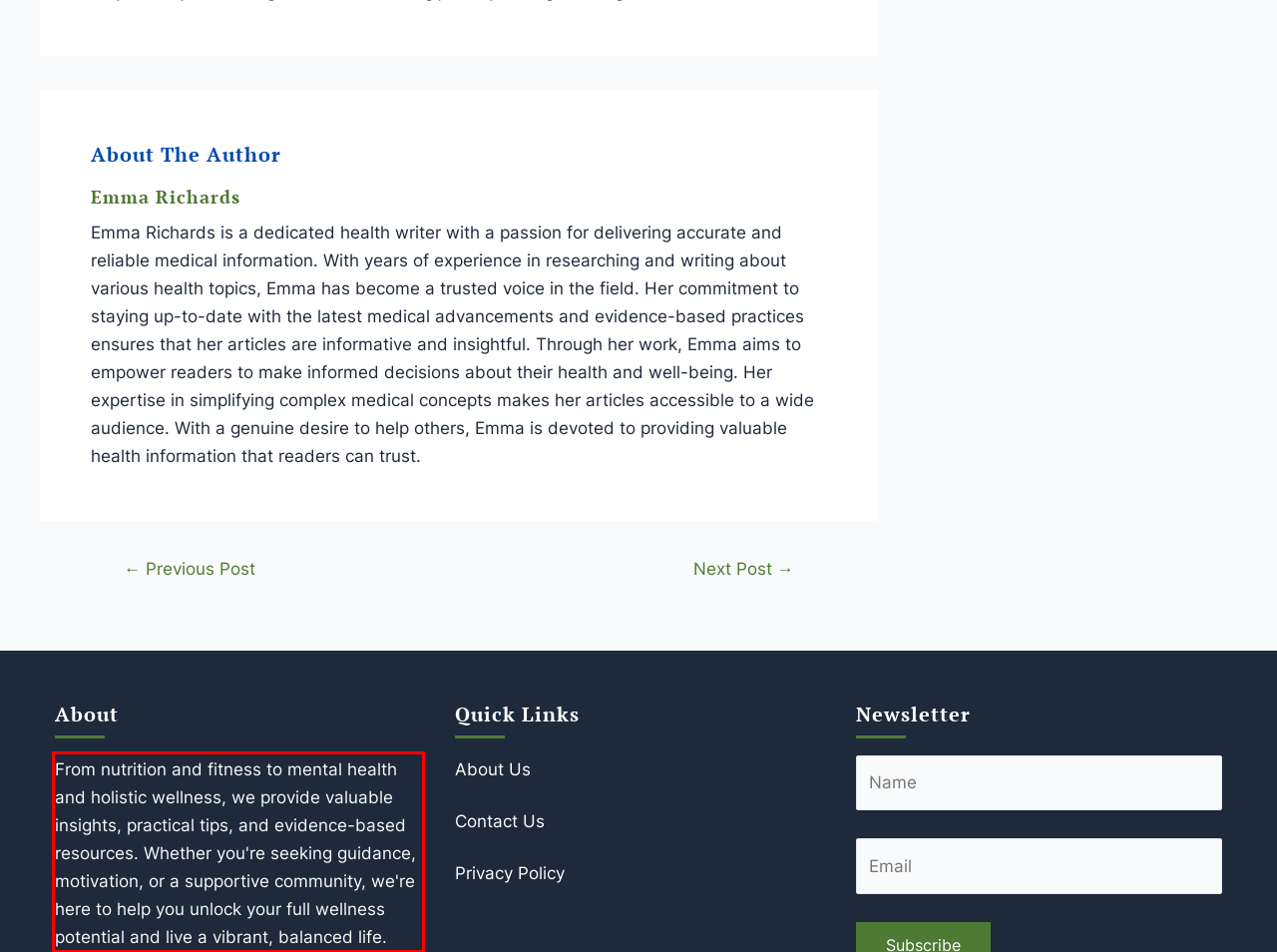Observe the screenshot of the webpage that includes a red rectangle bounding box. Conduct OCR on the content inside this red bounding box and generate the text.

From nutrition and fitness to mental health and holistic wellness, we provide valuable insights, practical tips, and evidence-based resources. Whether you're seeking guidance, motivation, or a supportive community, we're here to help you unlock your full wellness potential and live a vibrant, balanced life.